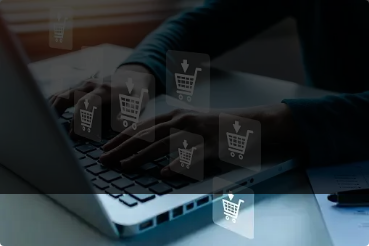Explain in detail what you see in the image.

The image captures a close-up view of a person's hands typing on a laptop keyboard, set against a softly lit background. Overlaid on this scene are several semi-transparent icons of shopping carts with downward arrows, symbolizing actions related to e-commerce, such as adding items to a cart or processing orders. On the right side of the keyboard, a neatly arranged piece of paper can be seen, hinting at workflow or organization. The overall aesthetic suggests a focus on online shopping or fulfillment services, aligning with the theme of e-commerce and technological engagement.